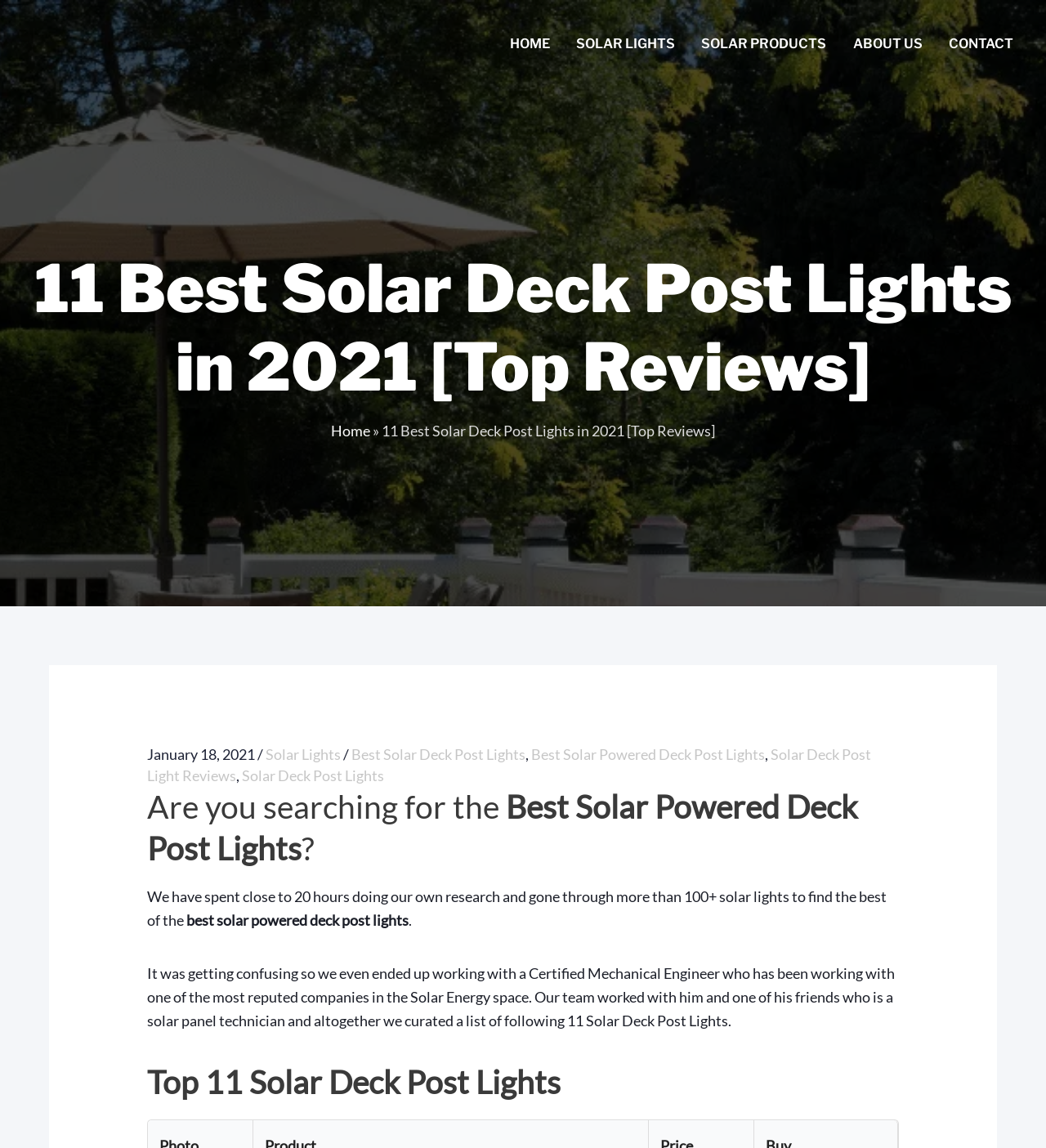How many solar deck post lights are reviewed on this webpage?
Offer a detailed and full explanation in response to the question.

The heading 'Top 11 Solar Deck Post Lights' suggests that this webpage reviews 11 solar deck post lights, which is also mentioned in the heading '11 Best Solar Deck Post Lights in 2021 [Top Reviews]'.